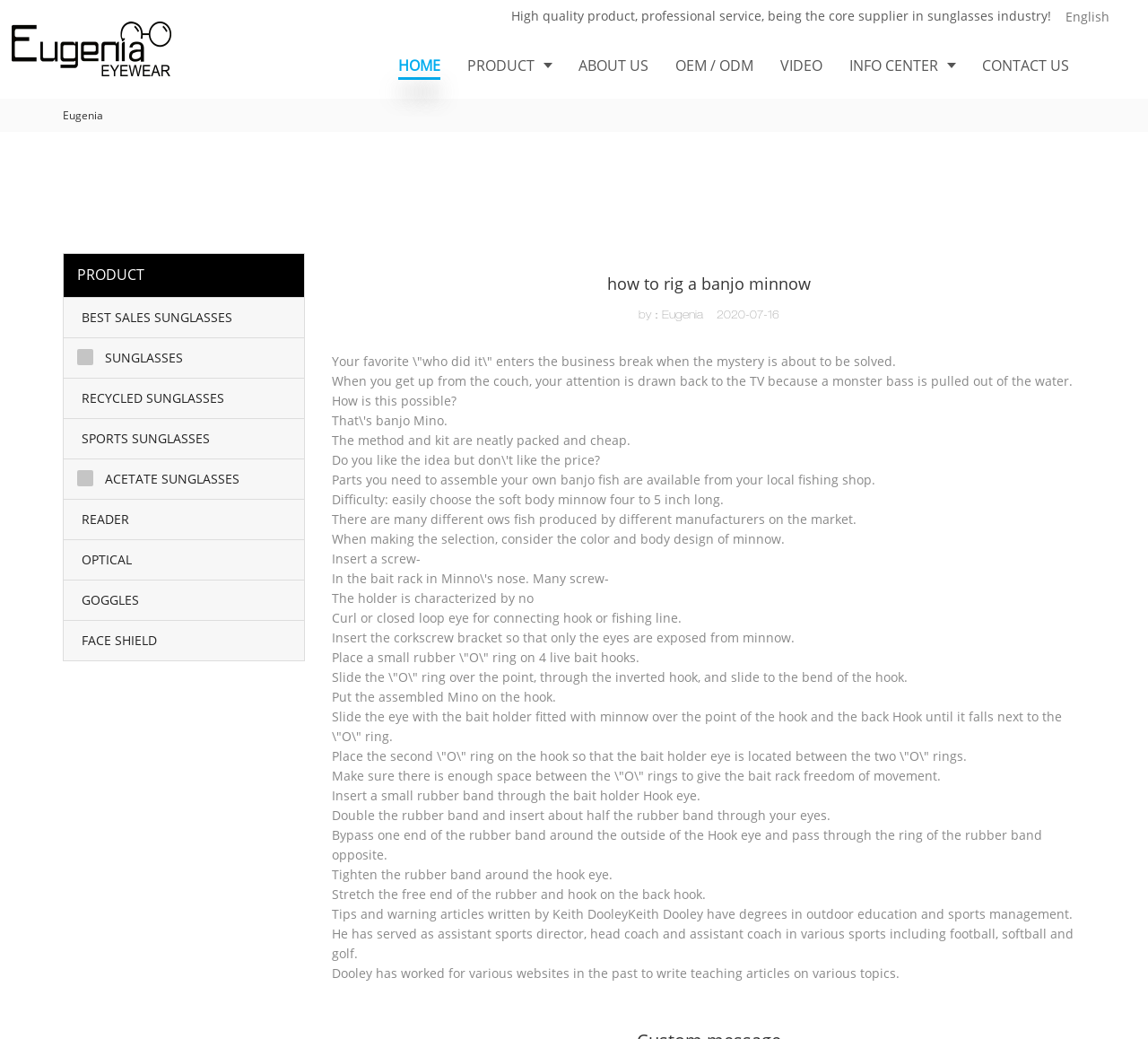Locate the bounding box coordinates of the clickable area needed to fulfill the instruction: "Search for a last name".

None